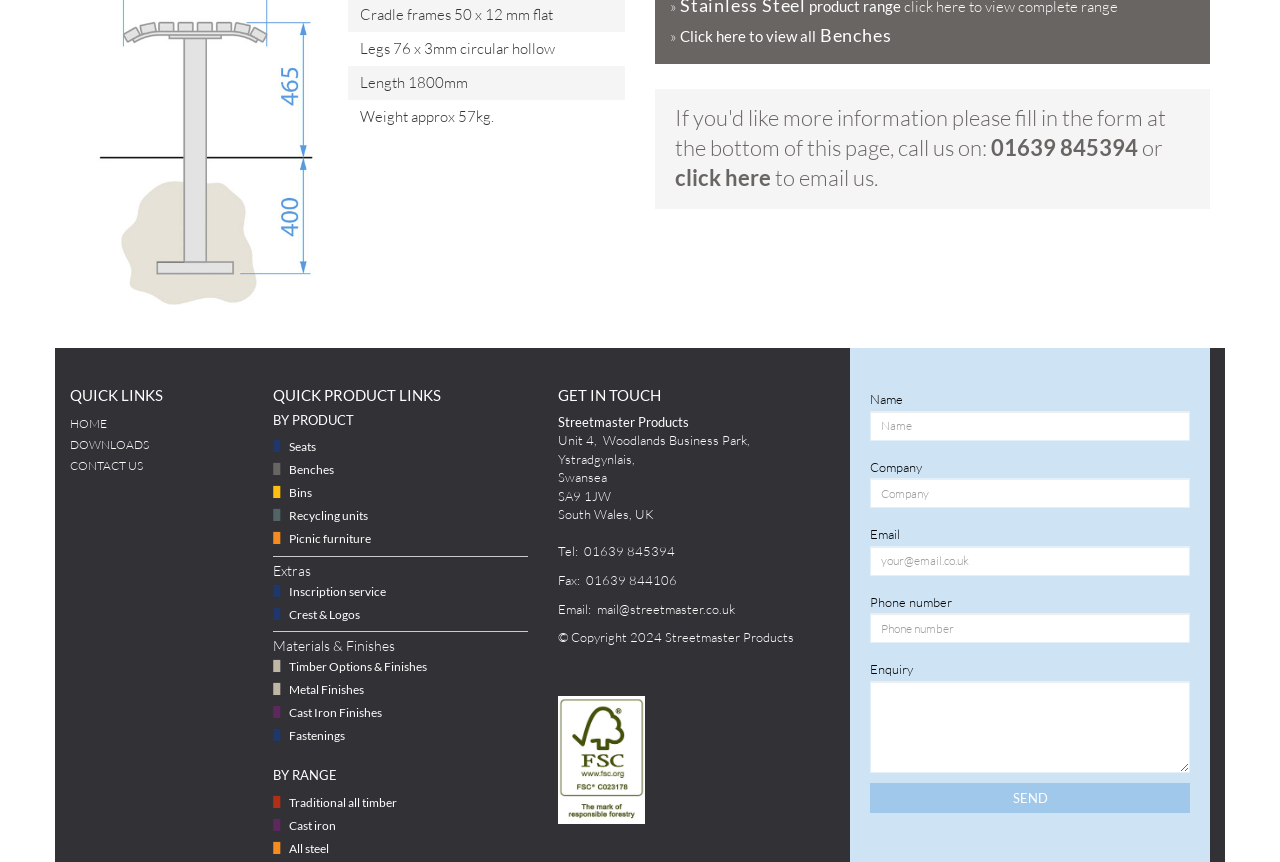Bounding box coordinates are specified in the format (top-left x, top-left y, bottom-right x, bottom-right y). All values are floating point numbers bounded between 0 and 1. Please provide the bounding box coordinate of the region this sentence describes: name="Company Name" placeholder="Company"

[0.68, 0.555, 0.93, 0.589]